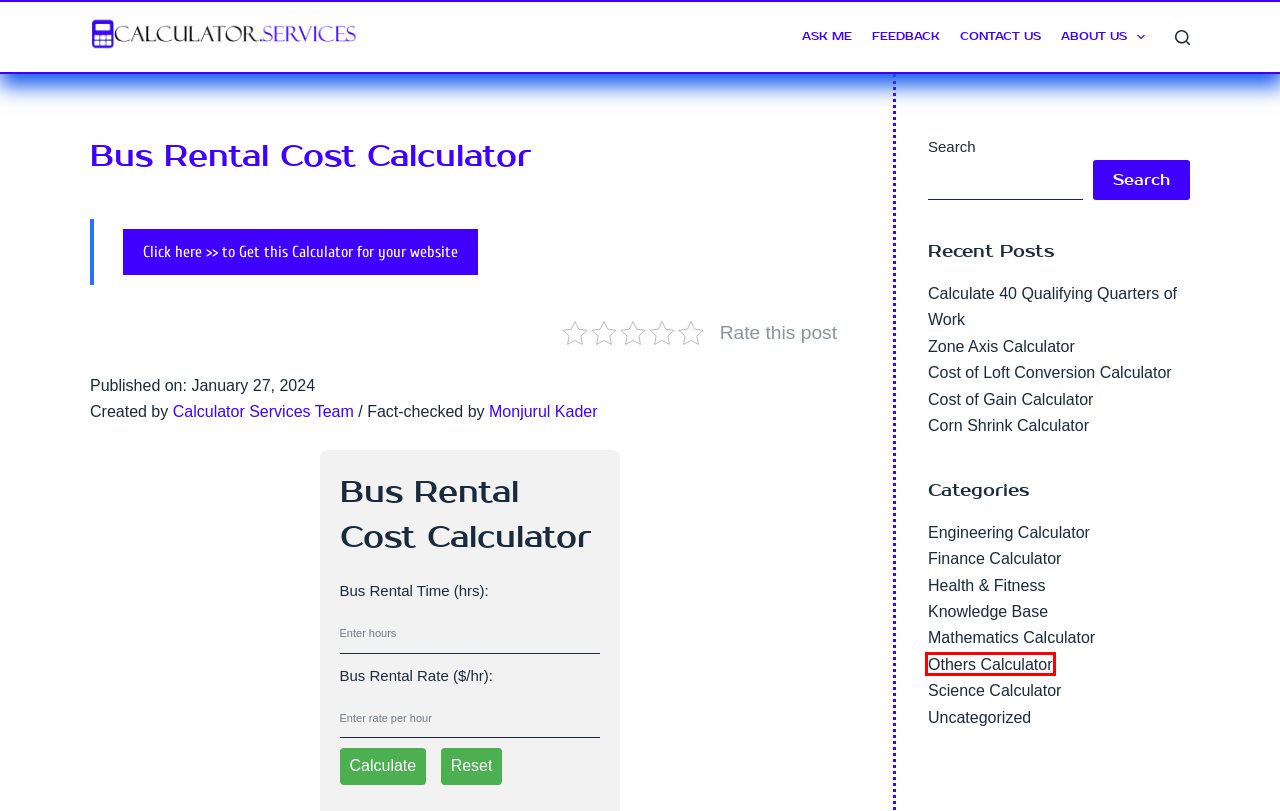Observe the screenshot of a webpage with a red bounding box highlighting an element. Choose the webpage description that accurately reflects the new page after the element within the bounding box is clicked. Here are the candidates:
A. Knowledge Base - Calculator Services
B. Corn Shrink Calculator - Calculator Services
C. Health & Fitness - Calculator Services
D. Cost of Gain Calculator - Calculator Services
E. Engineering Calculator - Calculator Services
F. Science Calculator - Calculator Services
G. Monjurul Kader - Calculator Services
H. Others Calculator - Calculator Services

H